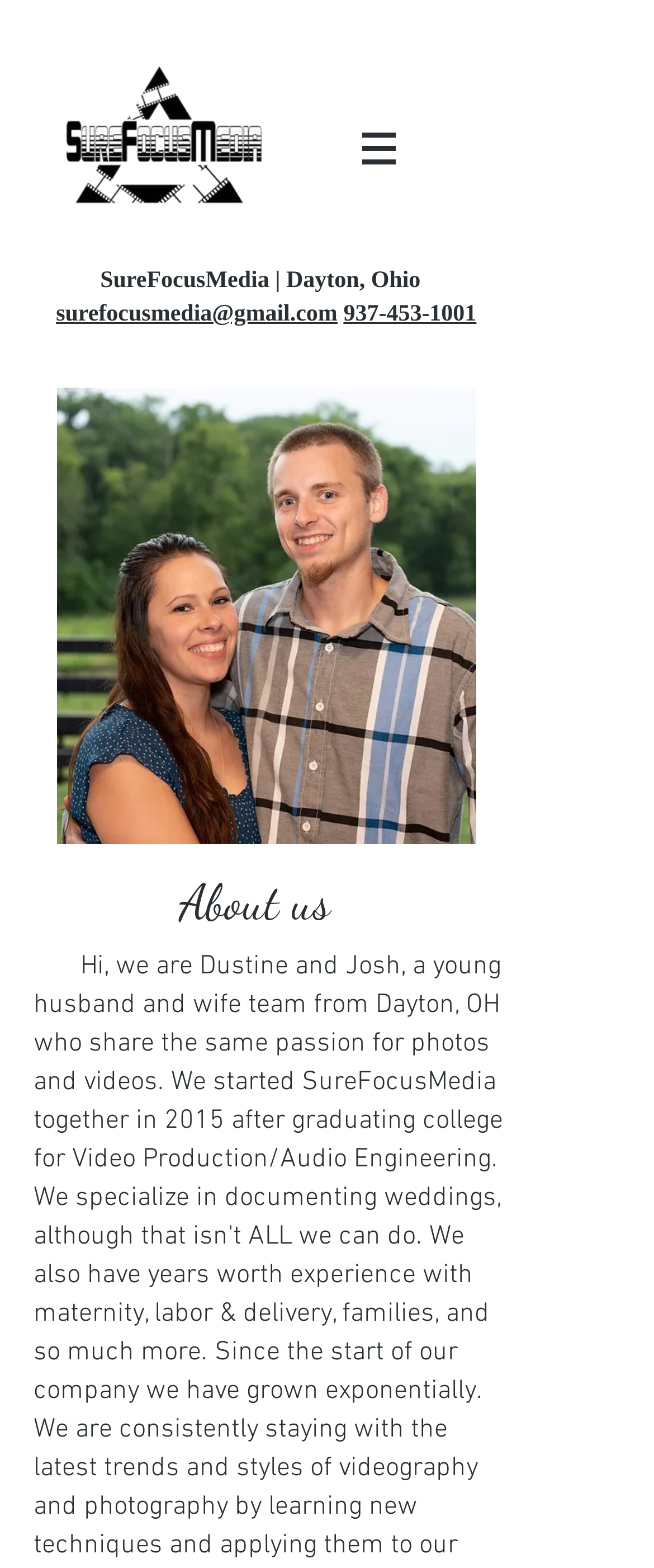Provide a comprehensive description of the webpage.

Here is the detailed description of the webpage:

The webpage is about SureFocusMedia, a Dayton wedding photographer. At the top left, there is a link with no text. Below it, there is a navigation menu labeled "Site" with a button that has a popup menu. The button is accompanied by a small image. 

To the right of the navigation menu, there is a heading that reads "SureFocusMedia | Dayton, Ohio" followed by the email address "surefocusmedia@gmail.com" and a phone number "937-453-1001". 

Below these elements, there is a large image of a couple, Josh and Dustine, which takes up most of the width of the page. The image is described as a Dayton wedding photographer, wedding photographer Mankato, wedding photos, and more.

Further down, there is a heading that reads "About us", which is centered on the page.